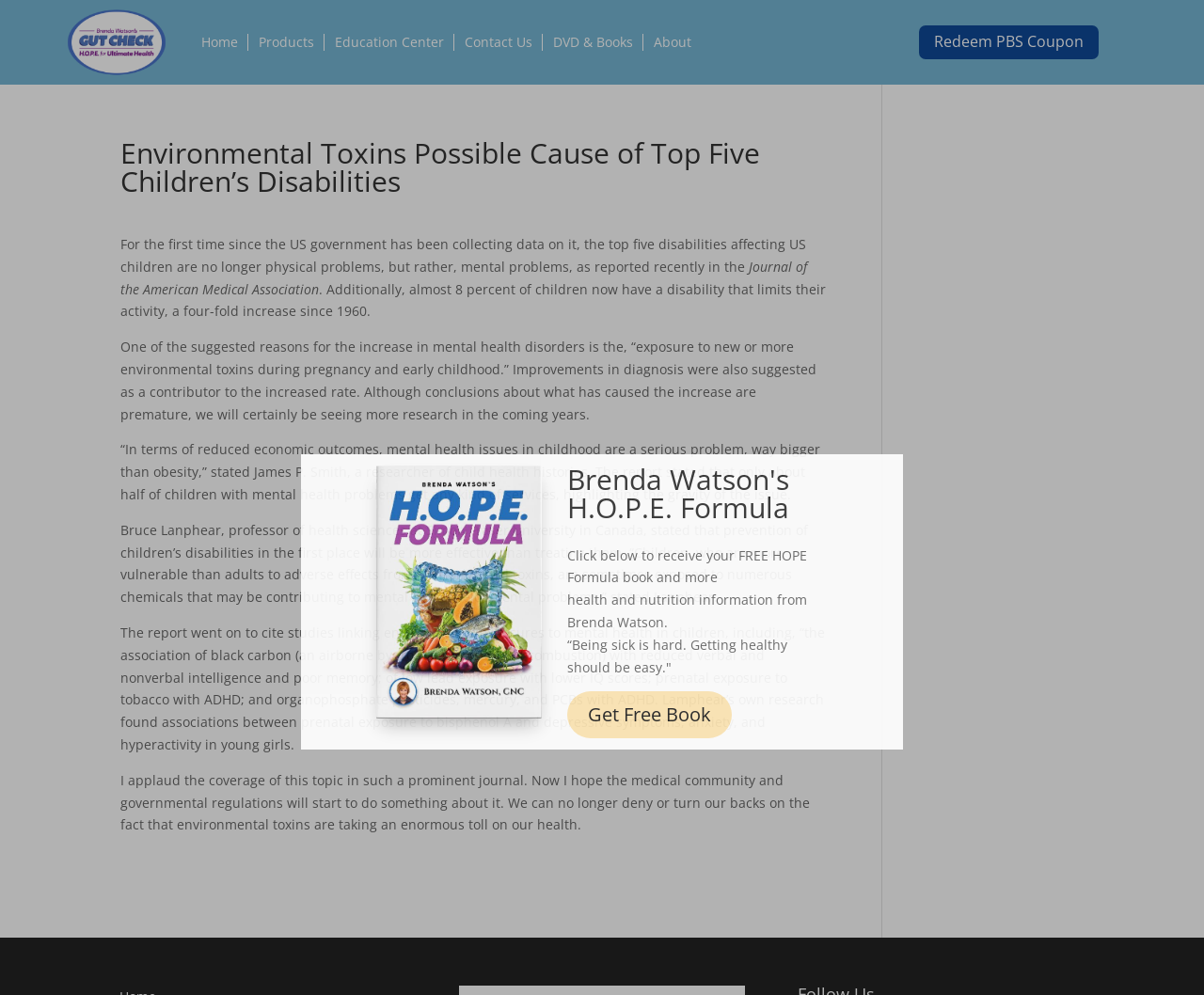From the screenshot, find the bounding box of the UI element matching this description: "alt="BrendaWatson.com"". Supply the bounding box coordinates in the form [left, top, right, bottom], each a float between 0 and 1.

[0.05, 0.0, 0.144, 0.085]